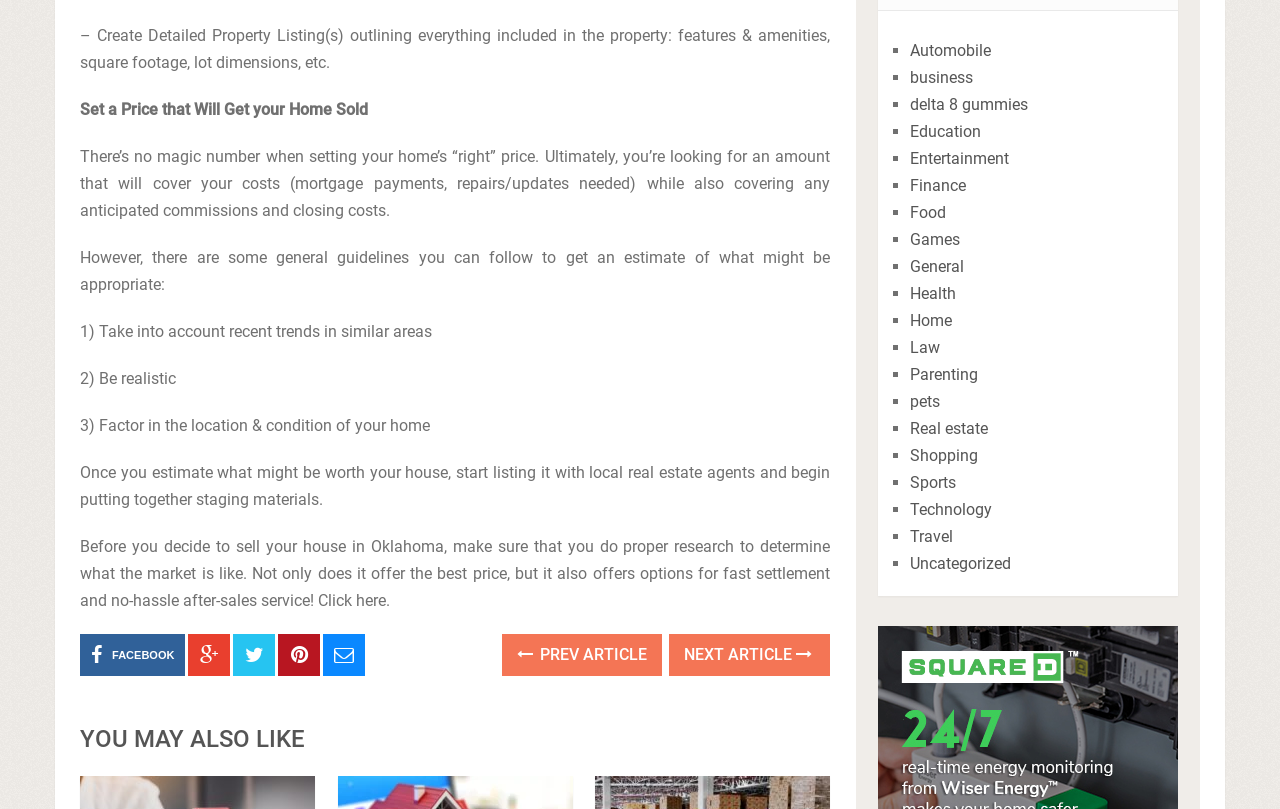What factors should be considered when setting a price for a home?
Please answer the question with as much detail as possible using the screenshot.

The webpage advises that when setting a price for a home, several factors should be taken into account, including recent trends in similar areas, being realistic, and considering the location and condition of the home. This suggests that a thorough analysis of these factors is necessary to determine a suitable price.